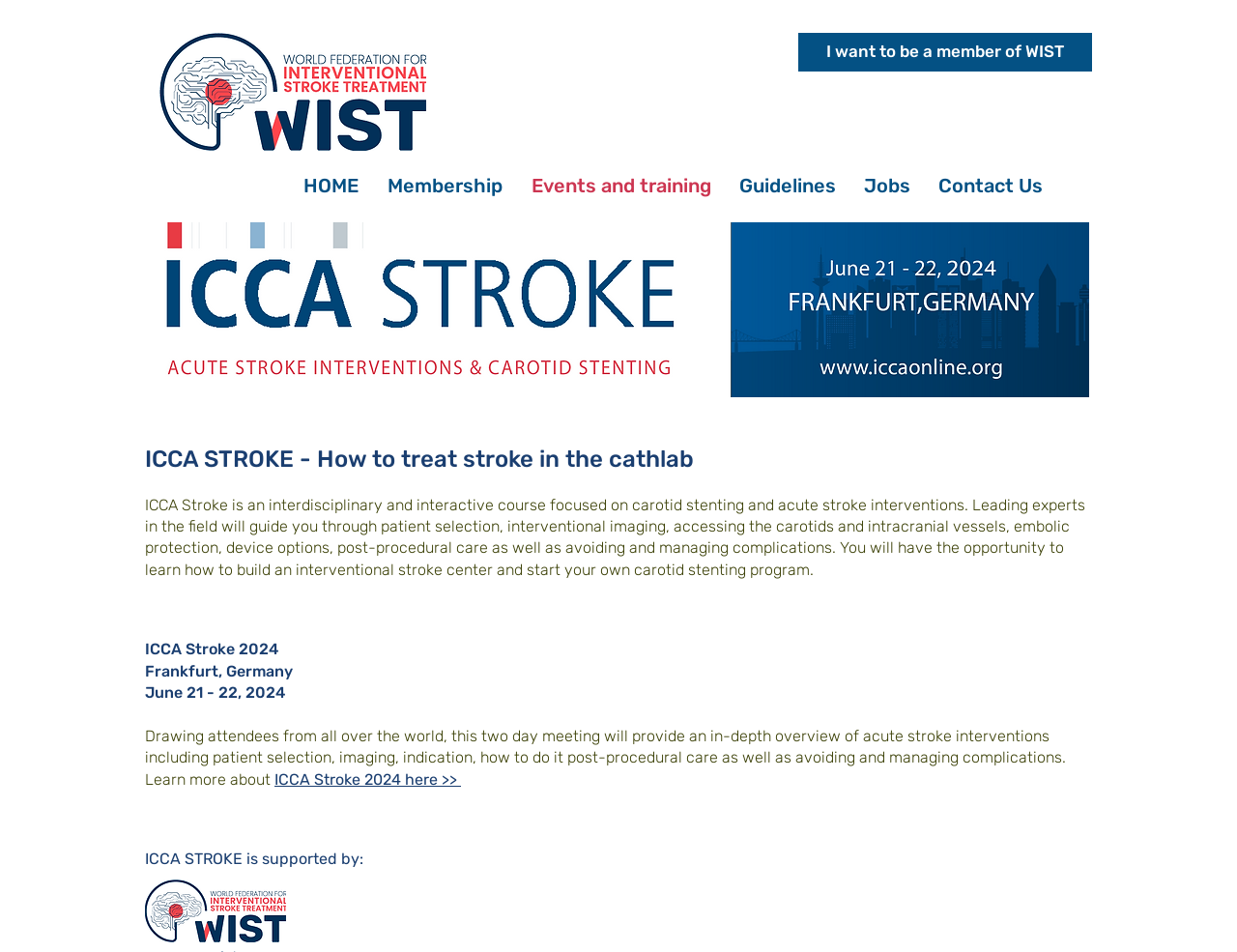Where will the ICCA Stroke 2024 event be held?
Respond with a short answer, either a single word or a phrase, based on the image.

Frankfurt, Germany